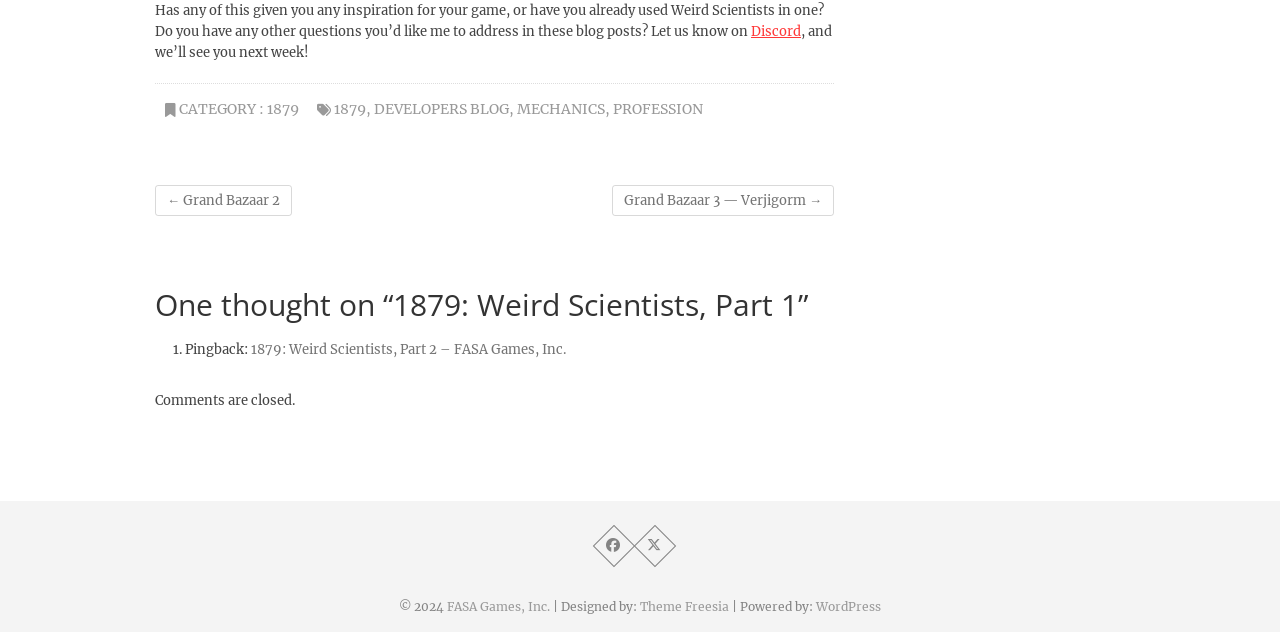Identify the bounding box coordinates of the area that should be clicked in order to complete the given instruction: "View the FASA Games, Inc. website". The bounding box coordinates should be four float numbers between 0 and 1, i.e., [left, top, right, bottom].

[0.349, 0.948, 0.43, 0.972]